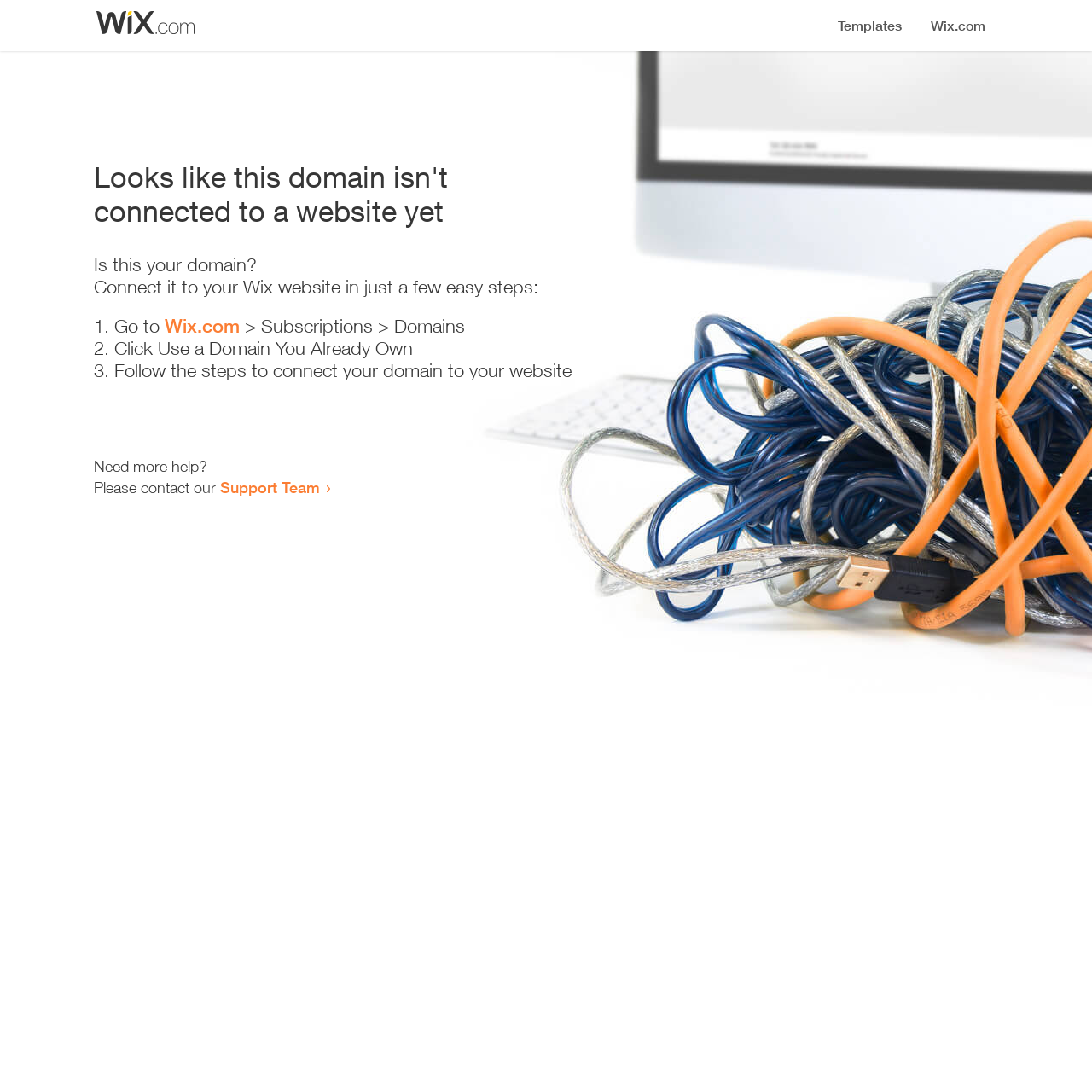Provide a one-word or short-phrase answer to the question:
Where should the user go to start the connection process?

Wix.com